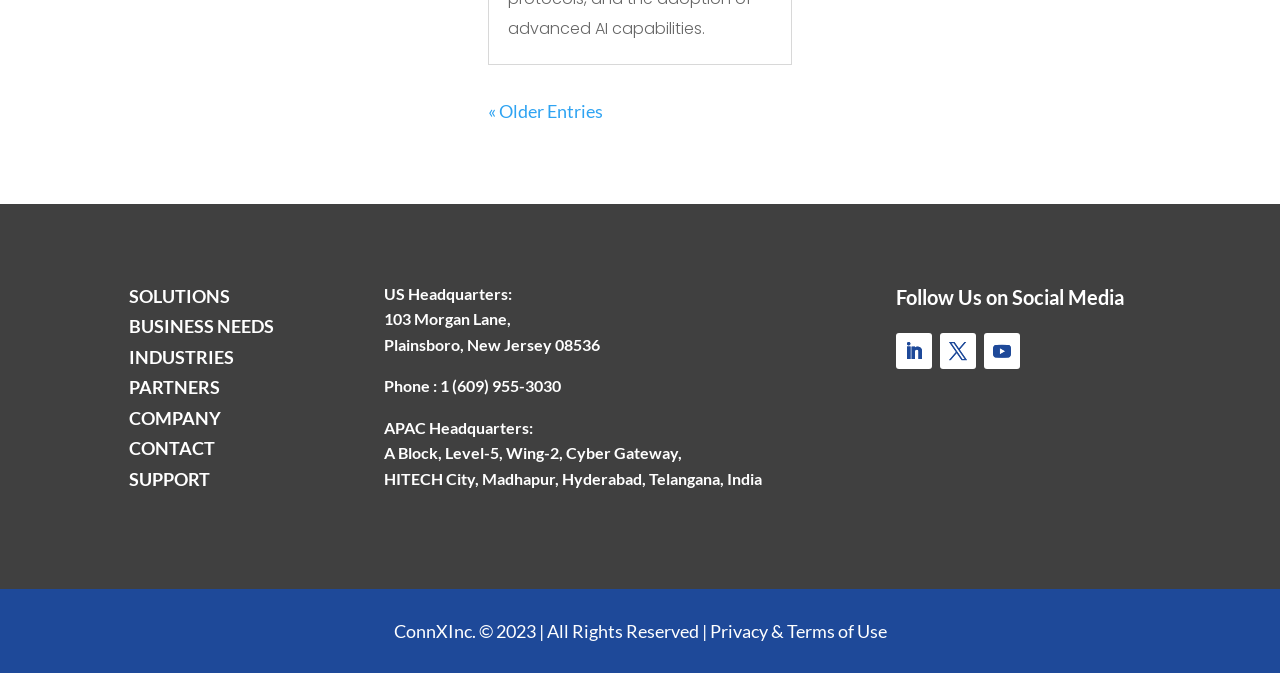What is the company's phone number in the US?
Using the image as a reference, answer the question with a short word or phrase.

1 (609) 955-3030